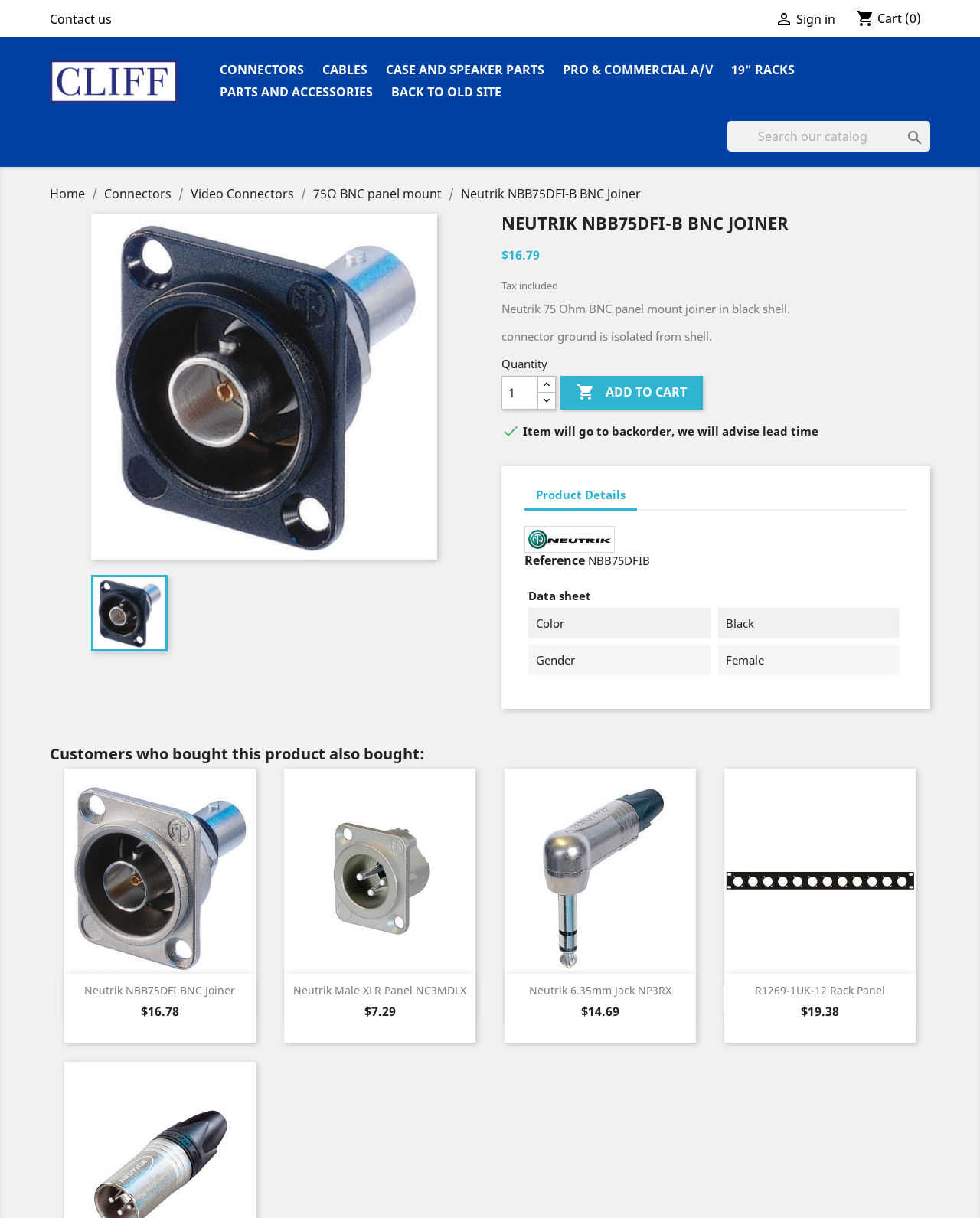Using the provided element description "input value="1" aria-label="Quantity" name="qty" value="1"", determine the bounding box coordinates of the UI element.

[0.512, 0.308, 0.549, 0.336]